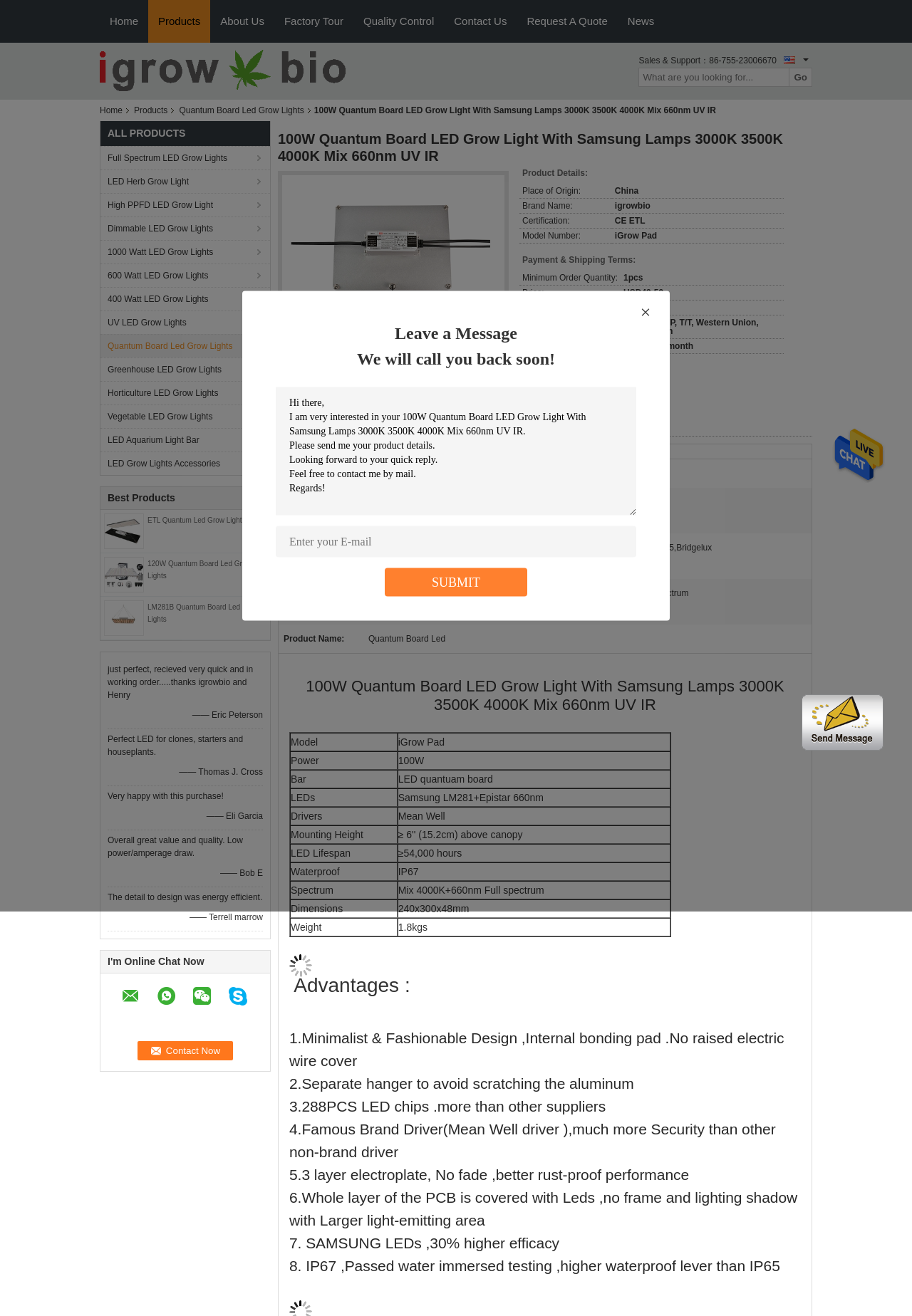Identify the bounding box coordinates for the UI element described as: "1000 Watt LED Grow Lights".

[0.11, 0.182, 0.296, 0.2]